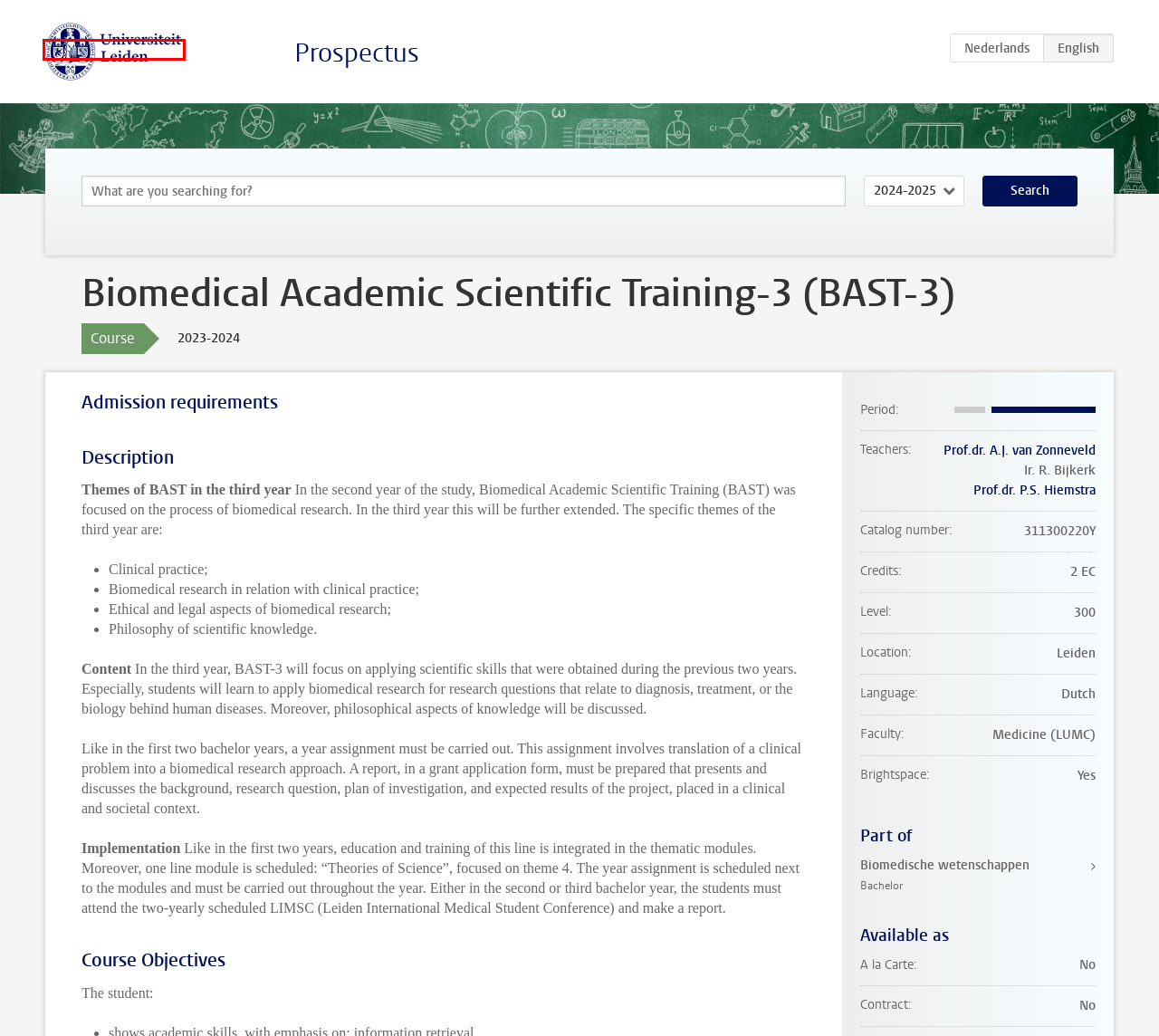You are presented with a screenshot of a webpage with a red bounding box. Select the webpage description that most closely matches the new webpage after clicking the element inside the red bounding box. The options are:
A. Pieter Hiemstra - Leiden University
B. Prospectus - Universiteit Leiden
C. MyTimetable - Timetable view | Leiden University
D. Biomedische wetenschappen (Bachelor 2023-2024) - Prospectus - Universiteit Leiden
E. Biomedical Academic Scientific Training-3 (BAST-3), 2023-2024 - Studiegids - Universiteit Leiden
F. Anton Jan van Zonneveld - Leiden University
G. Student website - Leiden University
H. Privacy Notice - Leiden University

B